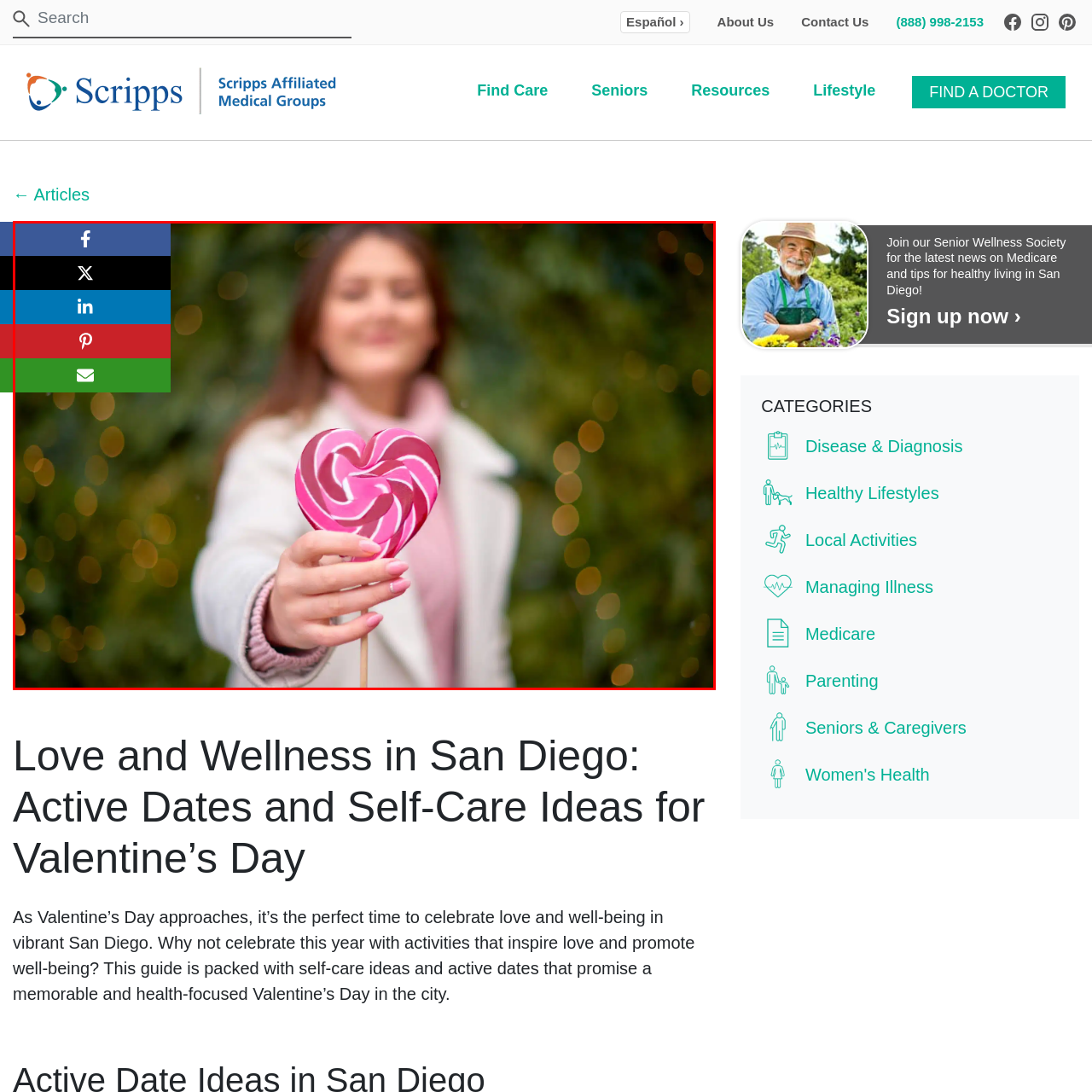Elaborate on the visual details of the image contained within the red boundary.

A joyful woman stands in front of a lush green backdrop adorned with festive bokeh lights, radiating warmth and happiness. She is dressed in a soft white coat with a light pink sweater peeking out from underneath. In her right hand, she holds a vibrant pink and white heart-shaped lollipop, symbolizing affection and sweetness, perfect for the Valentine’s Day theme. Her face is slightly blurred, focusing attention on the delightful candy and the spirit of celebration. To one side of the image, social media icons for platforms such as Facebook, Twitter, LinkedIn, Pinterest, and email are displayed, suggesting ways to share and spread the love portrayed in this charming moment.